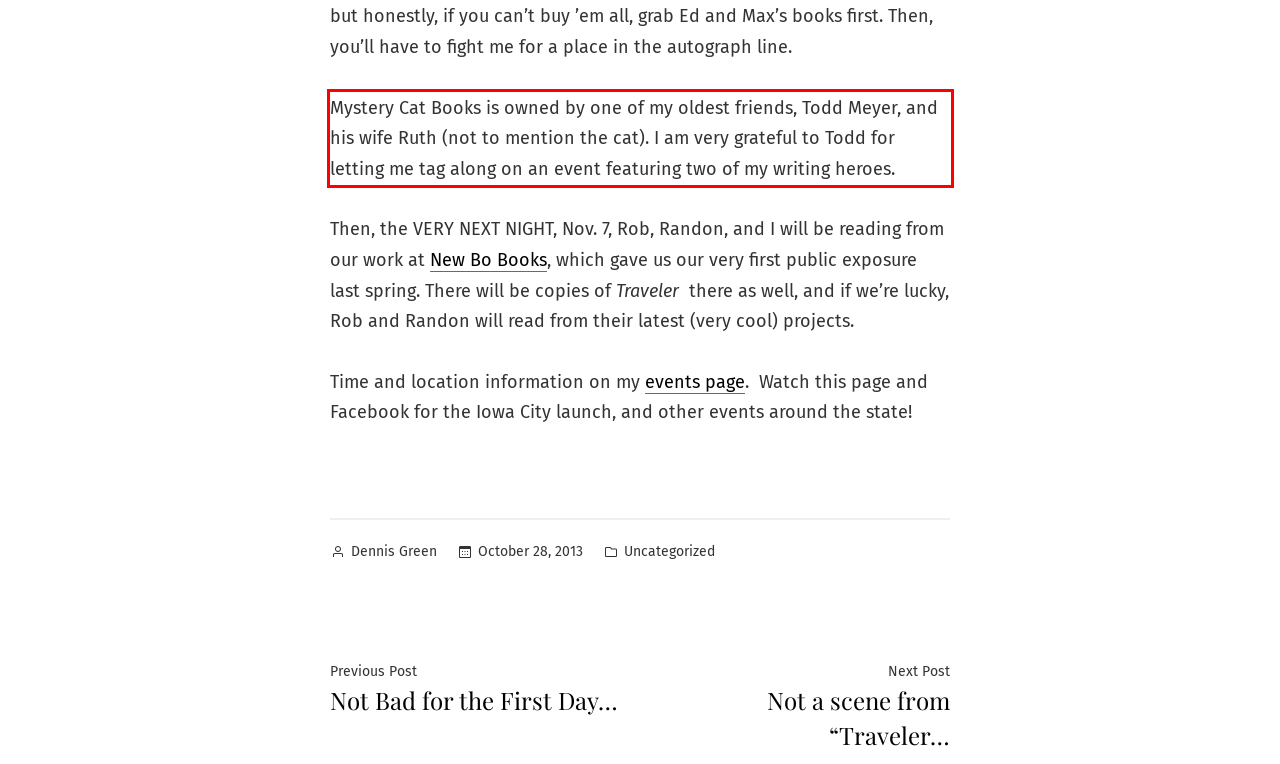Given a screenshot of a webpage containing a red rectangle bounding box, extract and provide the text content found within the red bounding box.

Mystery Cat Books is owned by one of my oldest friends, Todd Meyer, and his wife Ruth (not to mention the cat). I am very grateful to Todd for letting me tag along on an event featuring two of my writing heroes.